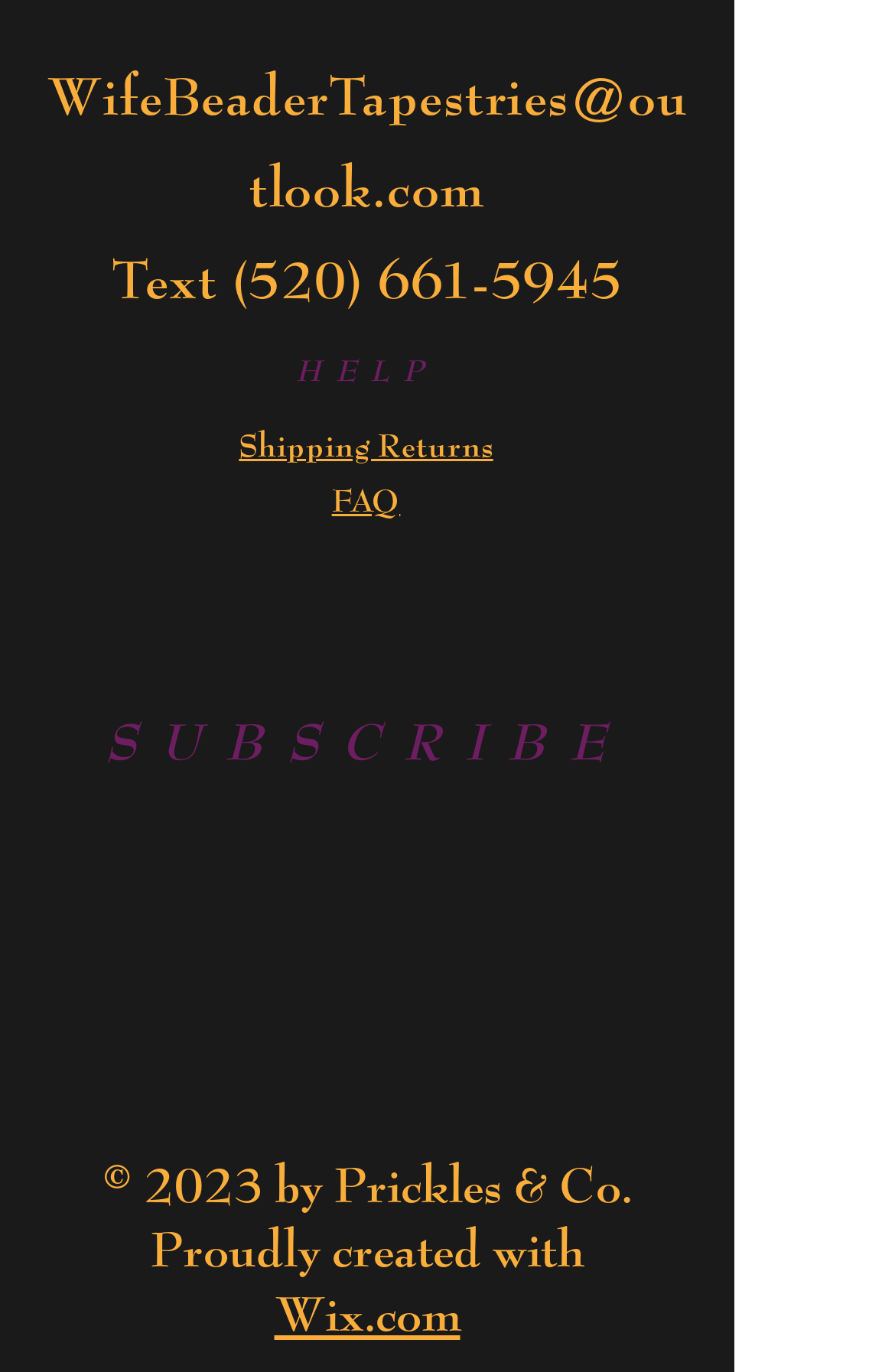Provide your answer in a single word or phrase: 
What is the purpose of the 'HELP' section?

To provide assistance